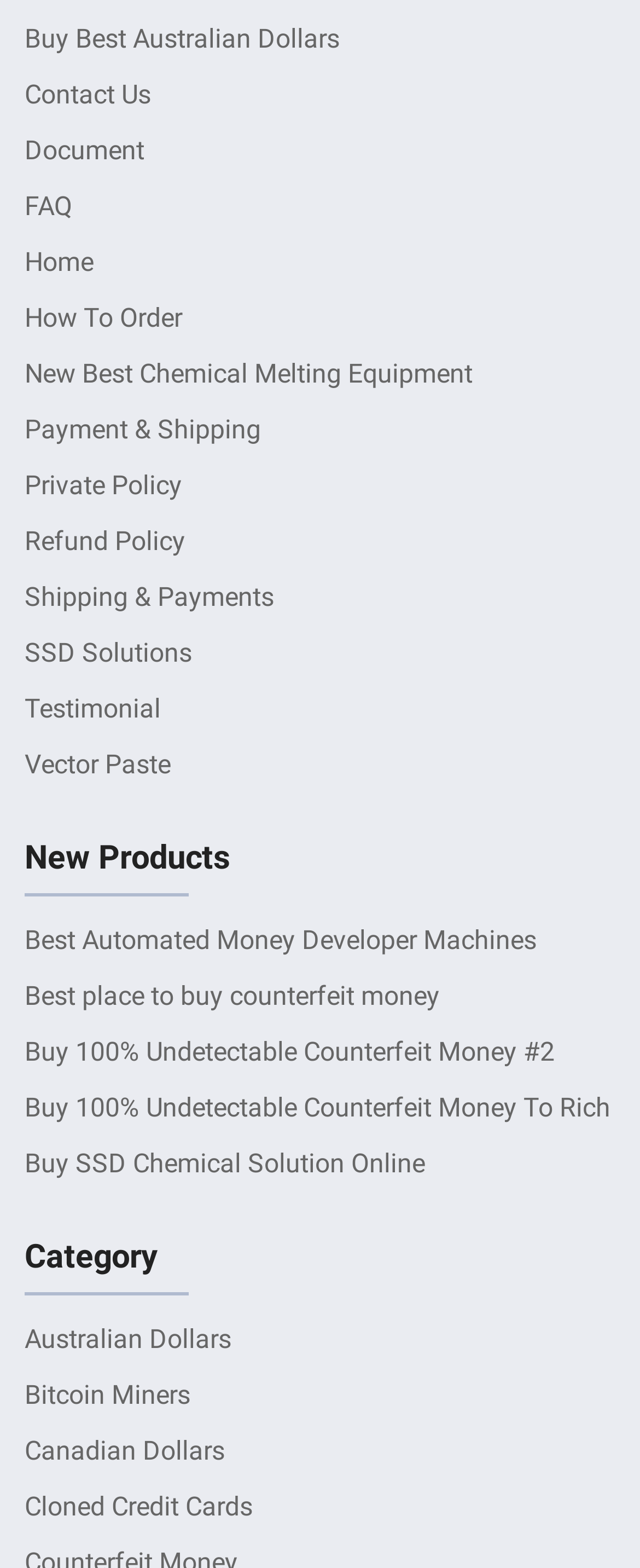Please identify the bounding box coordinates of the area that needs to be clicked to follow this instruction: "Click on 'Buy Best Australian Dollars'".

[0.038, 0.012, 0.531, 0.038]